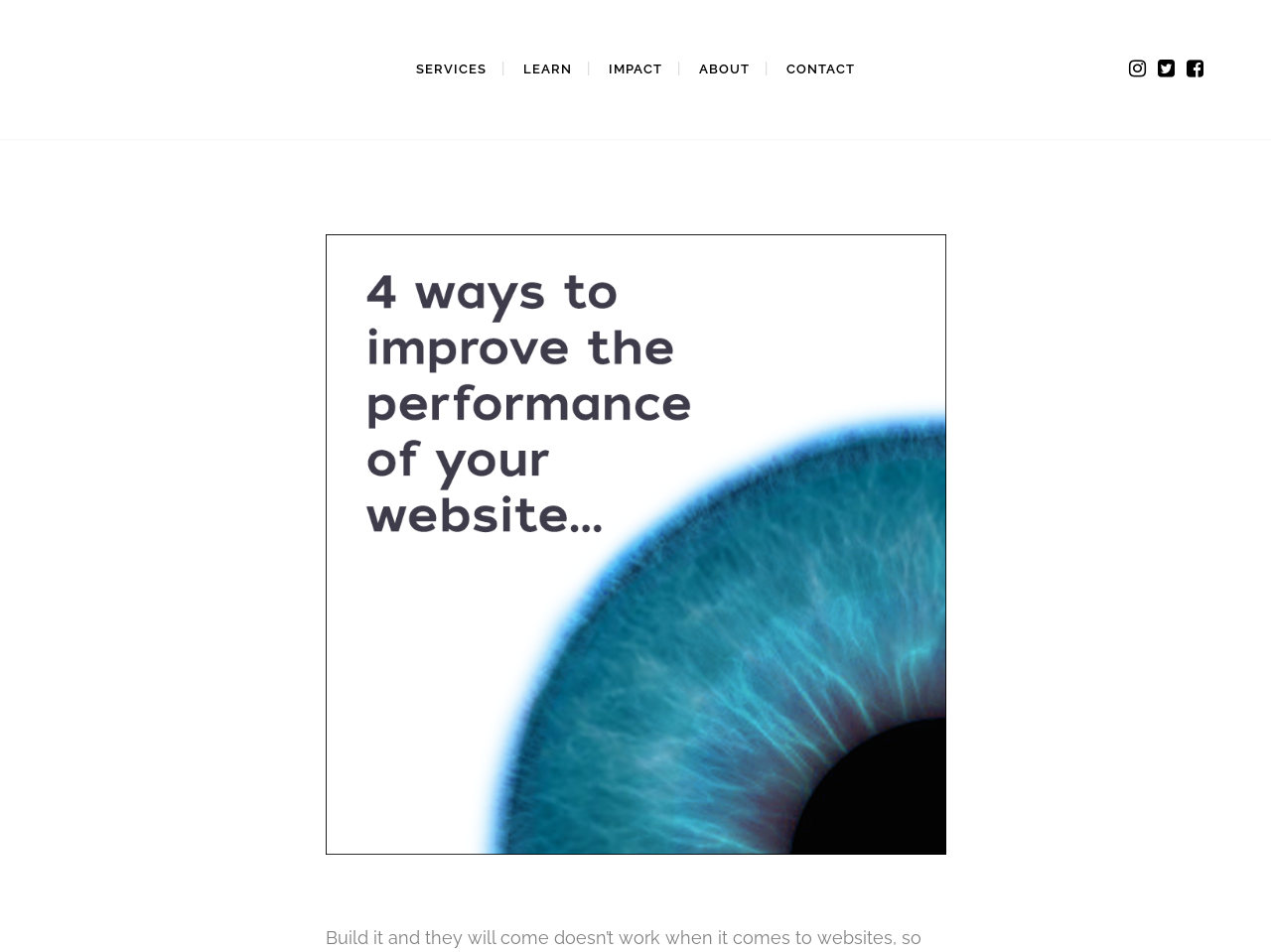Given the description of a UI element: "parent_node: Last Name * name="LNAME"", identify the bounding box coordinates of the matching element in the webpage screenshot.

[0.376, 0.921, 0.639, 0.979]